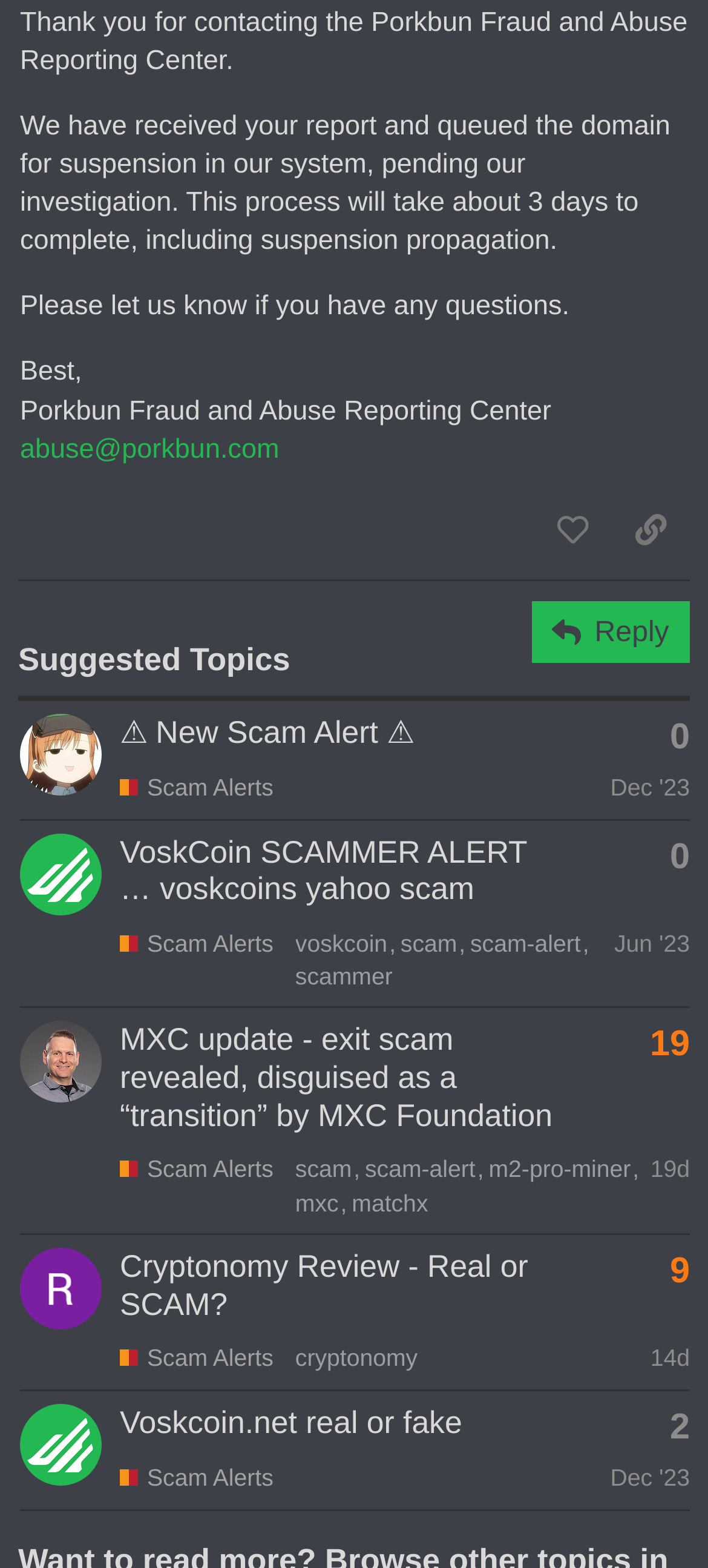How many replies does the topic 'loraproject MXC update - exit scam revealed, disguised as a “transition” by MXC Foundation' have?
Please respond to the question with a detailed and informative answer.

I found the topic 'loraproject MXC update - exit scam revealed, disguised as a “transition” by MXC Foundation' and read the text 'This topic has 19 replies with an extremely high like to post ratio'.